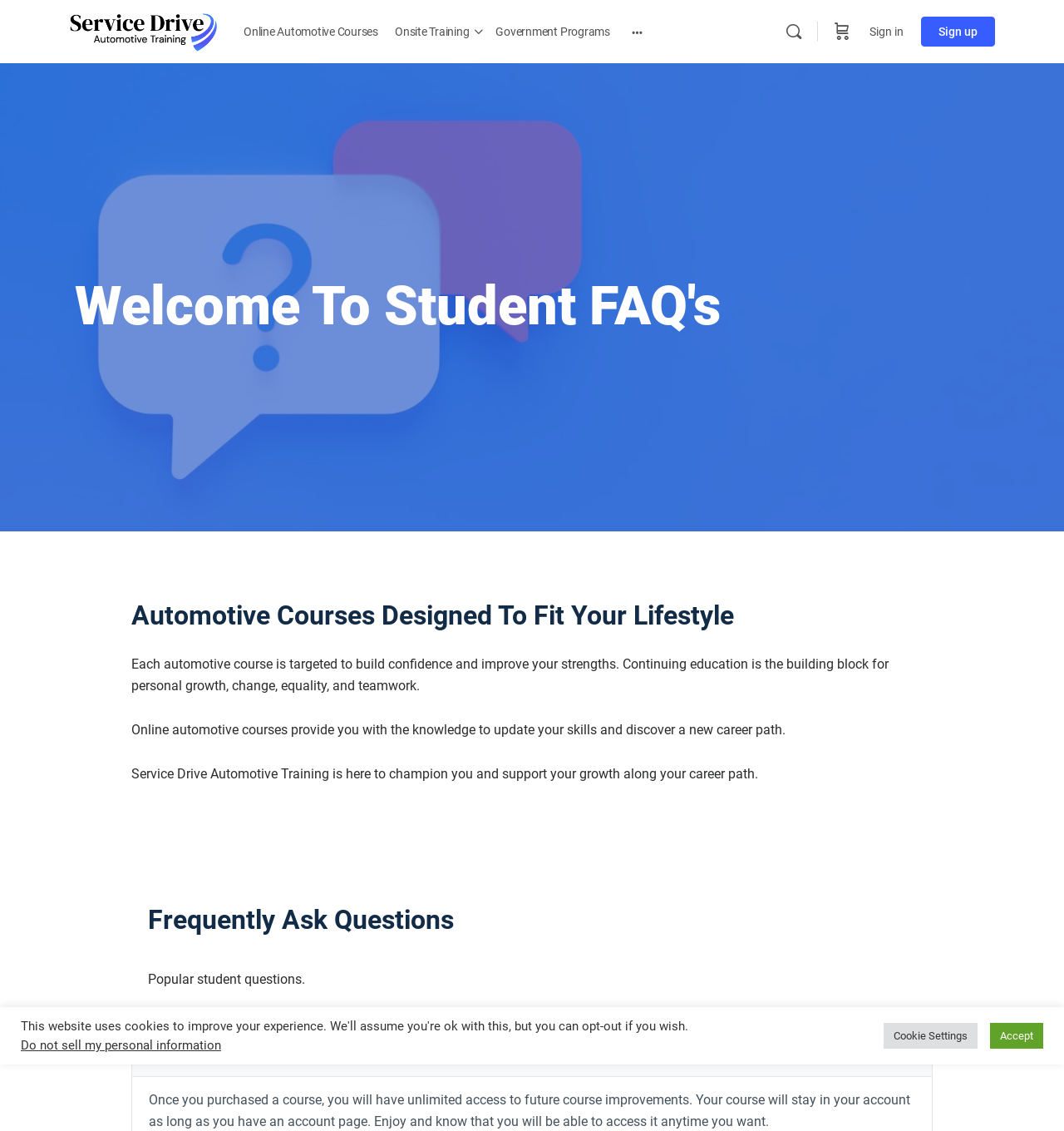Explain the contents of the webpage comprehensively.

The webpage is a student FAQ page for Service Drive Automotive Training, with a prominent logo and navigation links at the top. The logo is positioned at the top left, with a search icon and cart icon to its right. The navigation links include "Online Automotive Courses", "Onsite Training", and "Government Programs", which are aligned horizontally across the top of the page.

Below the navigation links, there is a heading that reads "Welcome To Student FAQ's", followed by a subheading that describes the automotive courses as designed to fit one's lifestyle. A paragraph of text explains that each course is targeted to build confidence and improve strengths, and that continuing education is essential for personal growth.

Further down the page, there are three paragraphs of text that describe the benefits of online automotive courses, the support provided by Service Drive Automotive Training, and the importance of continuing education.

The page then transitions to a section titled "Frequently Ask Questions", with a subheading that reads "Popular student questions." Below this, there is a button that expands to reveal a question and answer section. The question is "How Long Do I Have Access To My Course?", and the answer explains that once a course is purchased, the user will have unlimited access to future course improvements.

At the bottom of the page, there are links to cookie settings and a button to accept cookies. There is also a link to a page that allows users to opt-out of selling their personal information.